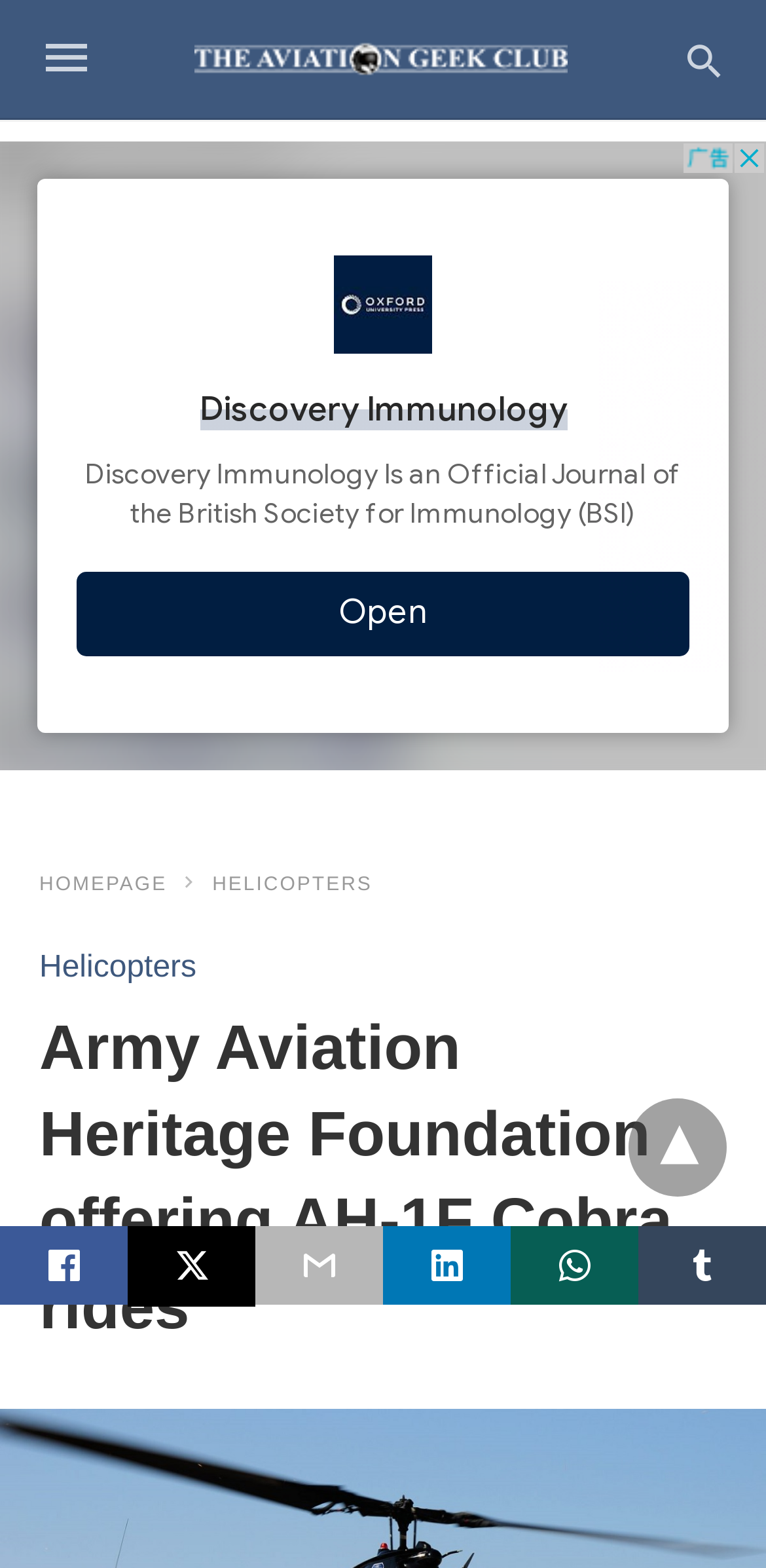What type of rides are offered?
Based on the image, provide a one-word or brief-phrase response.

AH-1F Cobra rides